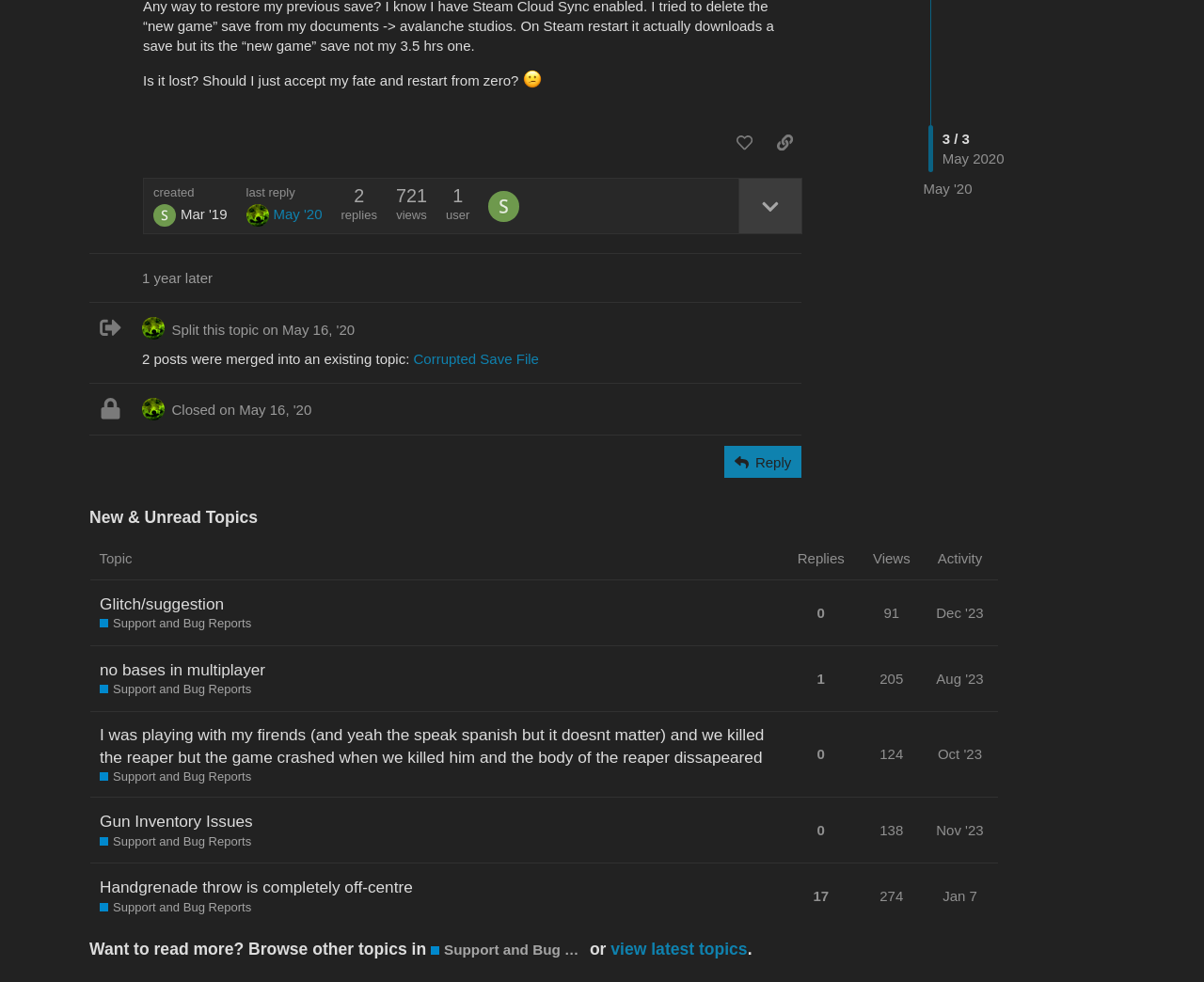Given the element description view latest topics, specify the bounding box coordinates of the corresponding UI element in the format (top-left x, top-left y, bottom-right x, bottom-right y). All values must be between 0 and 1.

[0.507, 0.57, 0.621, 0.589]